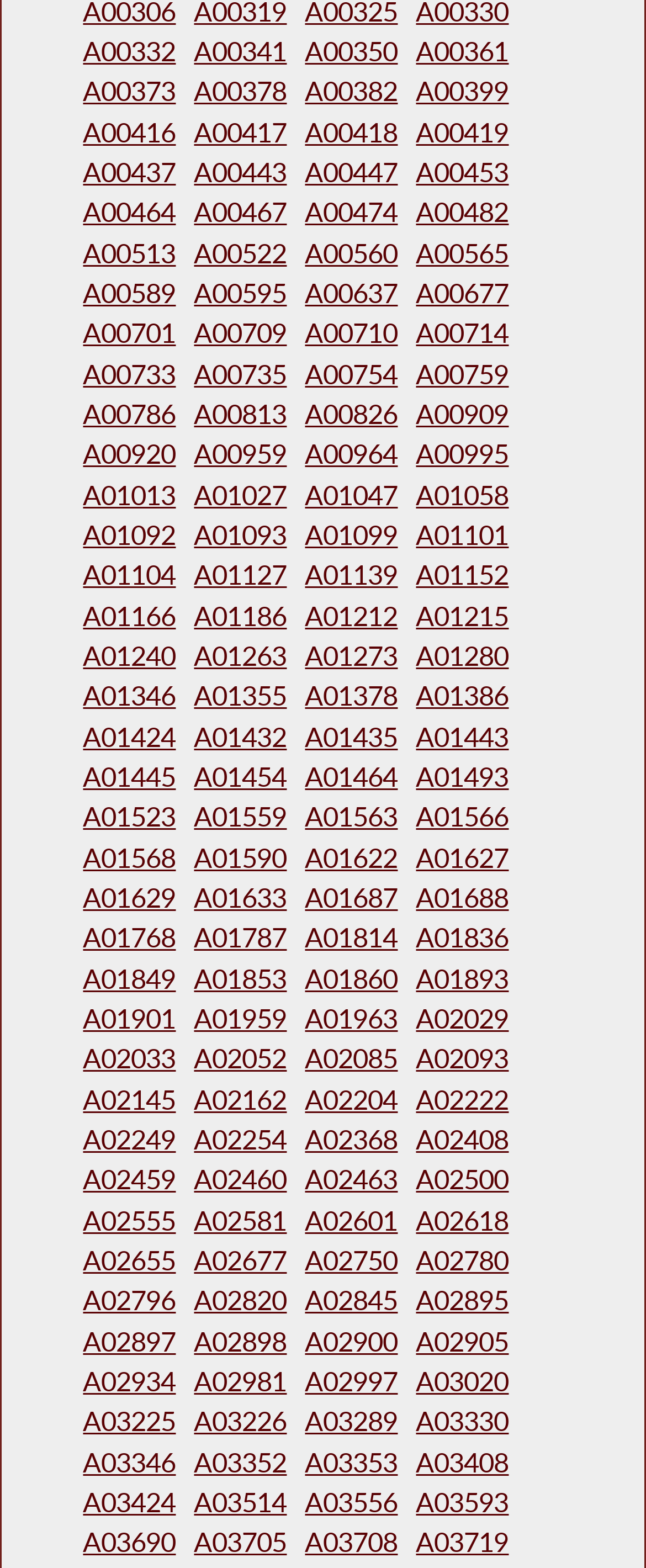Given the element description, predict the bounding box coordinates in the format (top-left x, top-left y, bottom-right x, bottom-right y), using floating point numbers between 0 and 1: A01814

[0.472, 0.588, 0.616, 0.608]